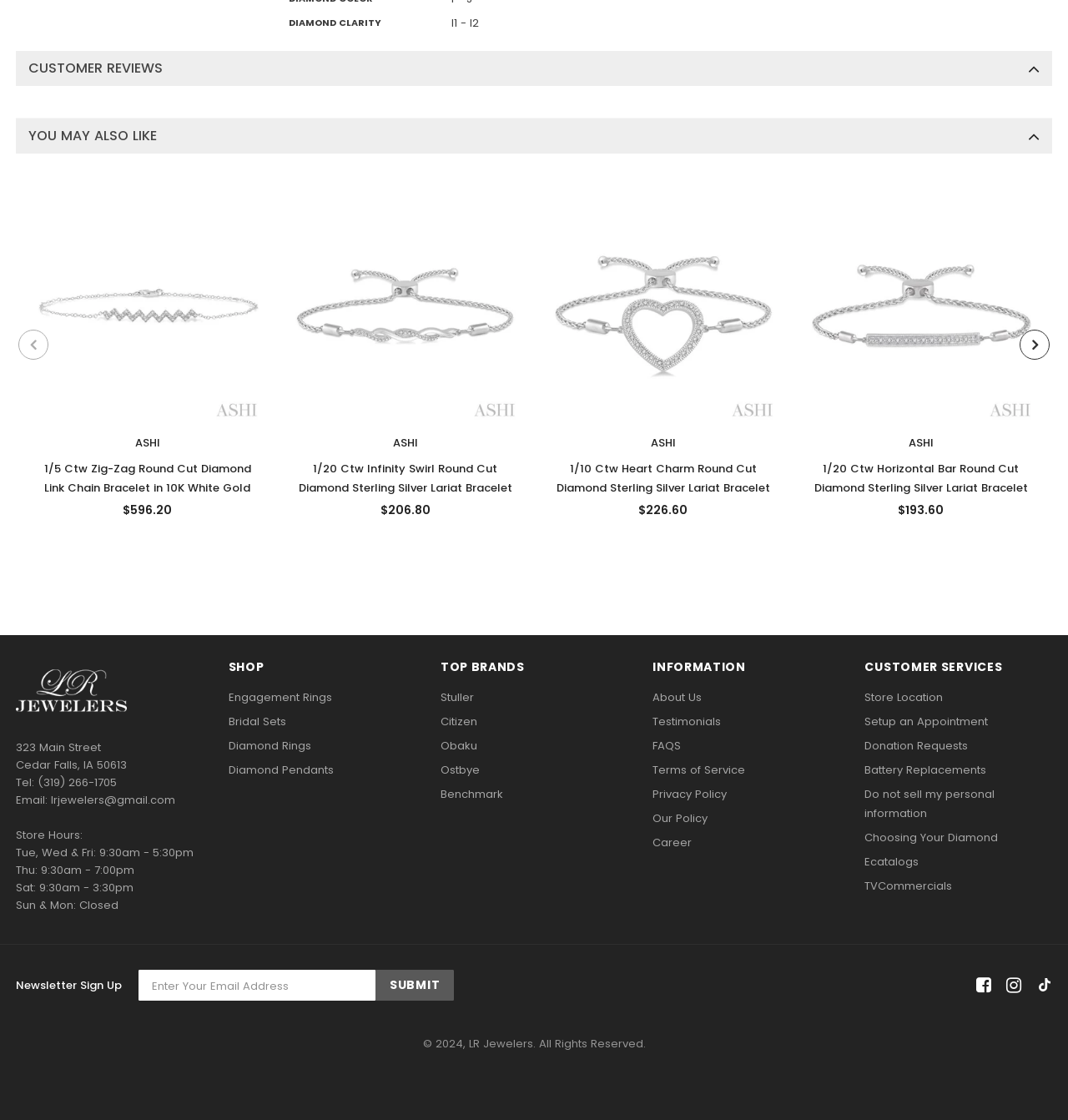Given the description: "Bridal Sets", determine the bounding box coordinates of the UI element. The coordinates should be formatted as four float numbers between 0 and 1, [left, top, right, bottom].

[0.214, 0.633, 0.268, 0.655]